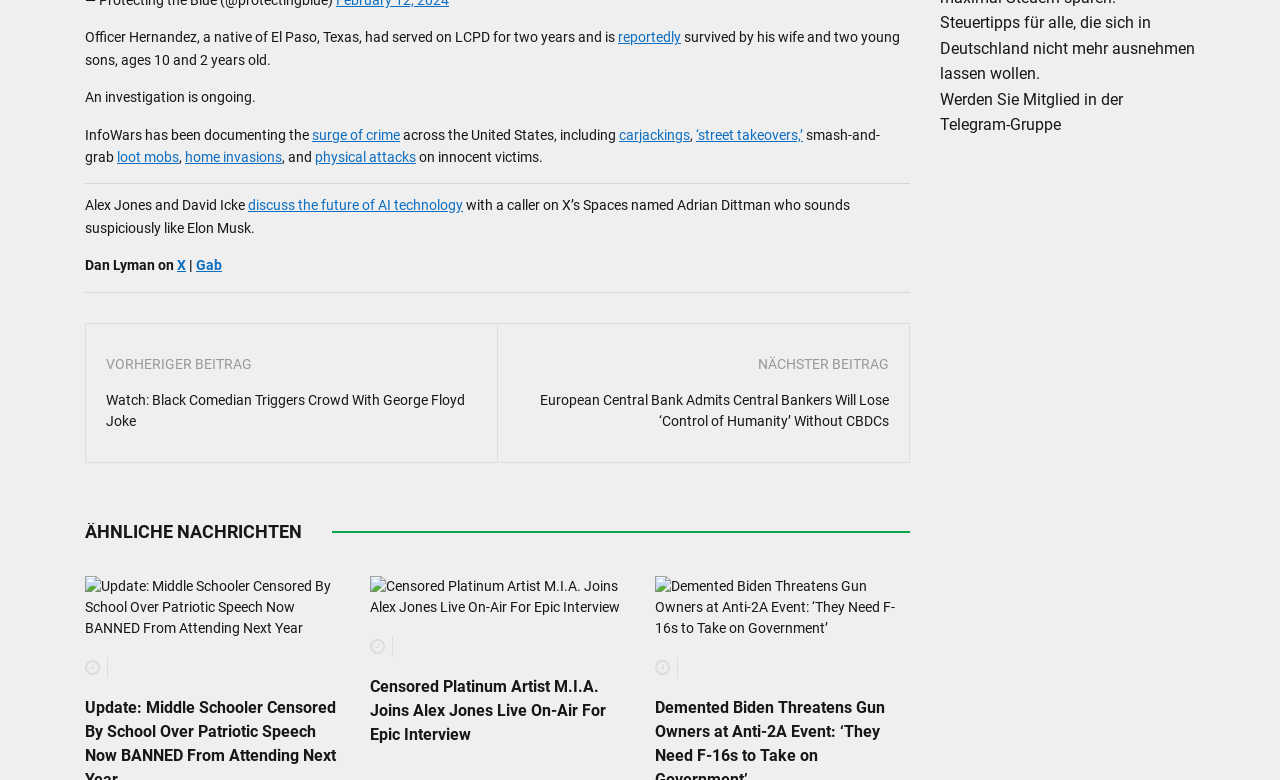Identify the bounding box coordinates of the section that should be clicked to achieve the task described: "Click the link to read about the surge of crime".

[0.244, 0.162, 0.312, 0.183]